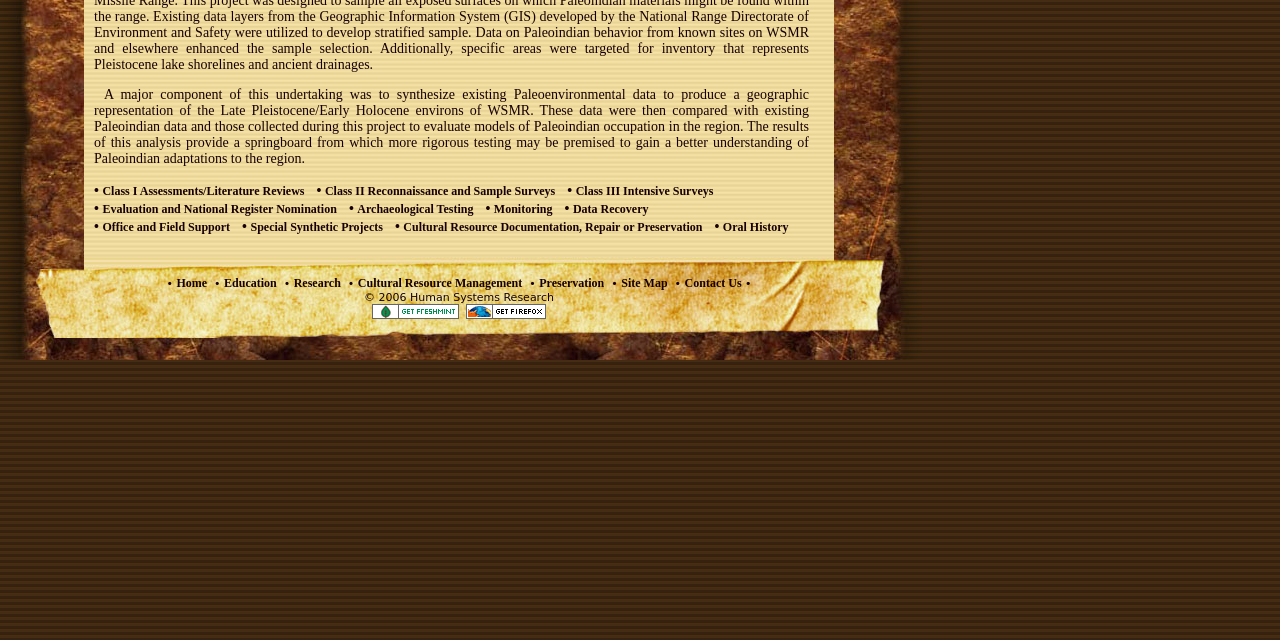Using the format (top-left x, top-left y, bottom-right x, bottom-right y), and given the element description, identify the bounding box coordinates within the screenshot: Martin Glaz Serup

None